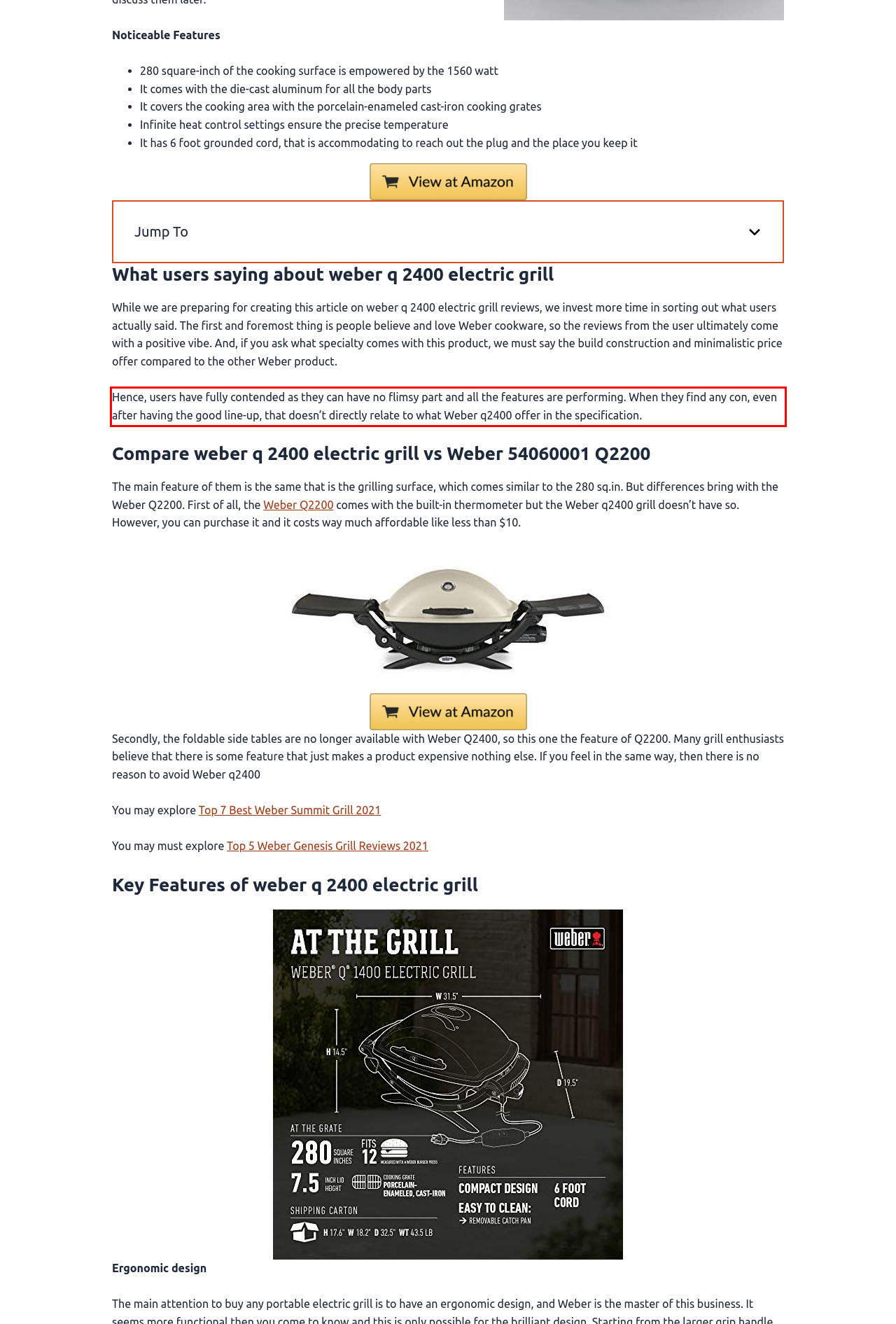With the given screenshot of a webpage, locate the red rectangle bounding box and extract the text content using OCR.

Hence, users have fully contended as they can have no flimsy part and all the features are performing. When they find any con, even after having the good line-up, that doesn’t directly relate to what Weber q2400 offer in the specification.